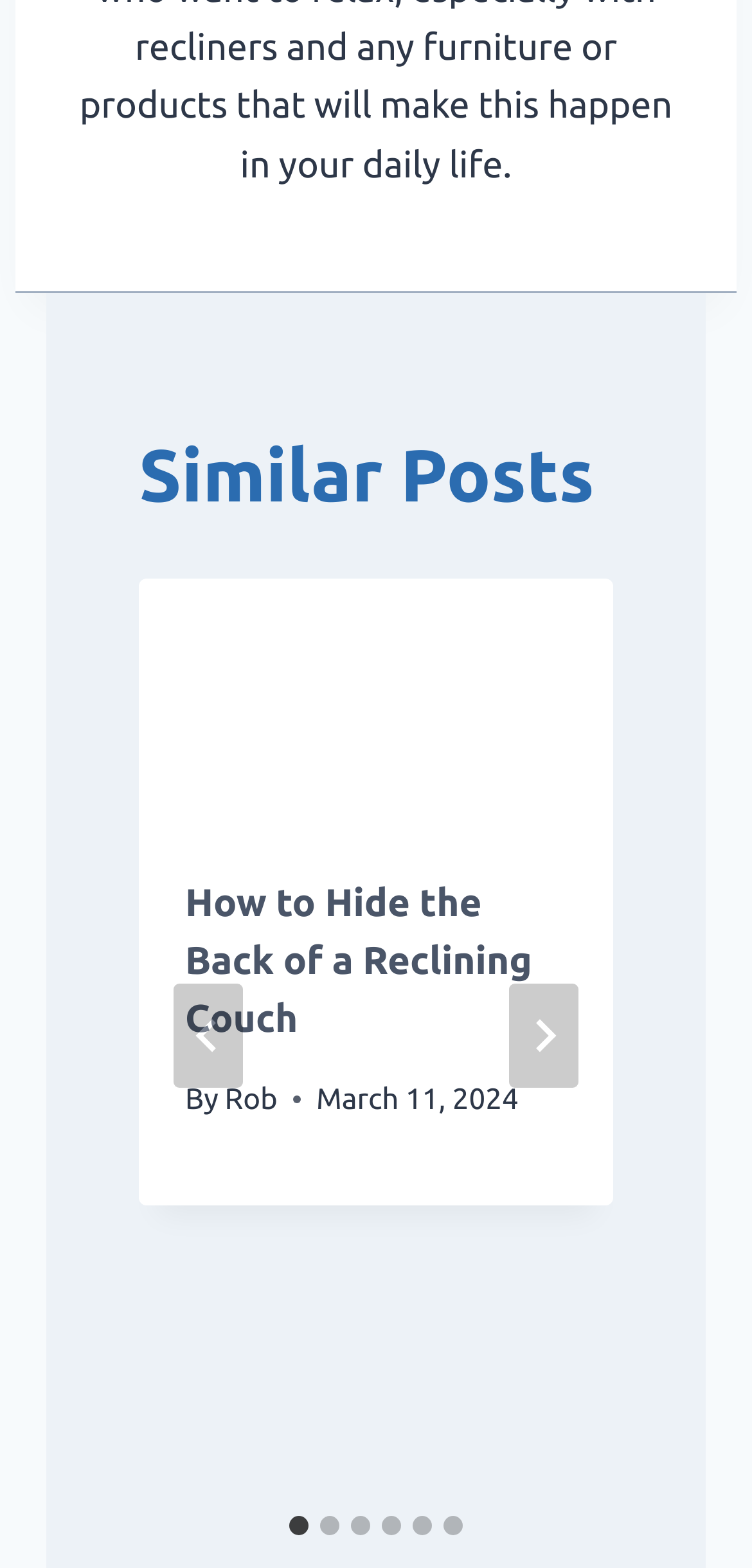What is the purpose of the 'Next' button?
Examine the image and give a concise answer in one word or a short phrase.

To go to the next slide